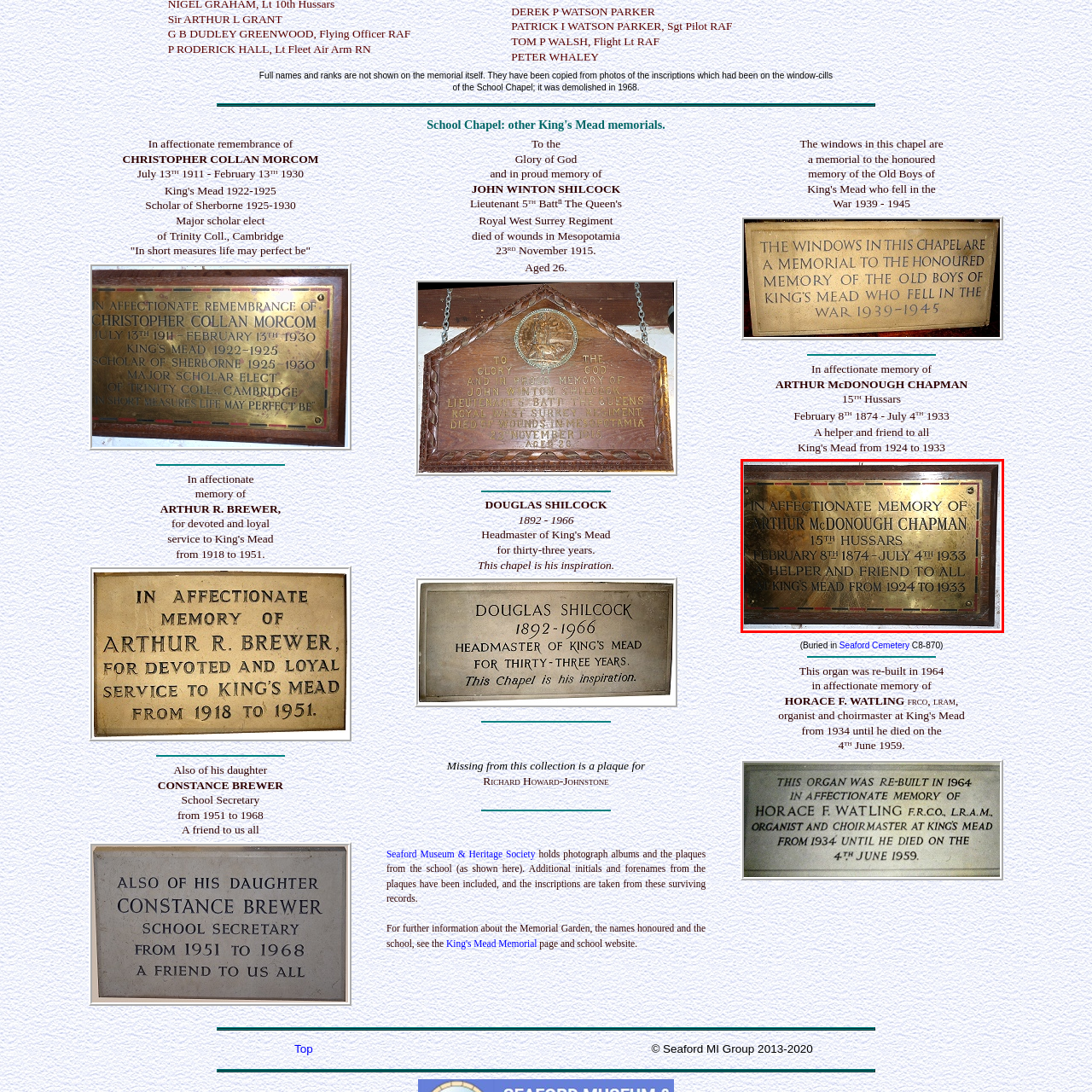What is the material of the plaque's surface?
Please interpret the image highlighted by the red bounding box and offer a detailed explanation based on what you observe visually.

The caption describes the design of the plaque, stating that it has a 'brass surface framed in wood', indicating that the surface of the plaque is made of brass.